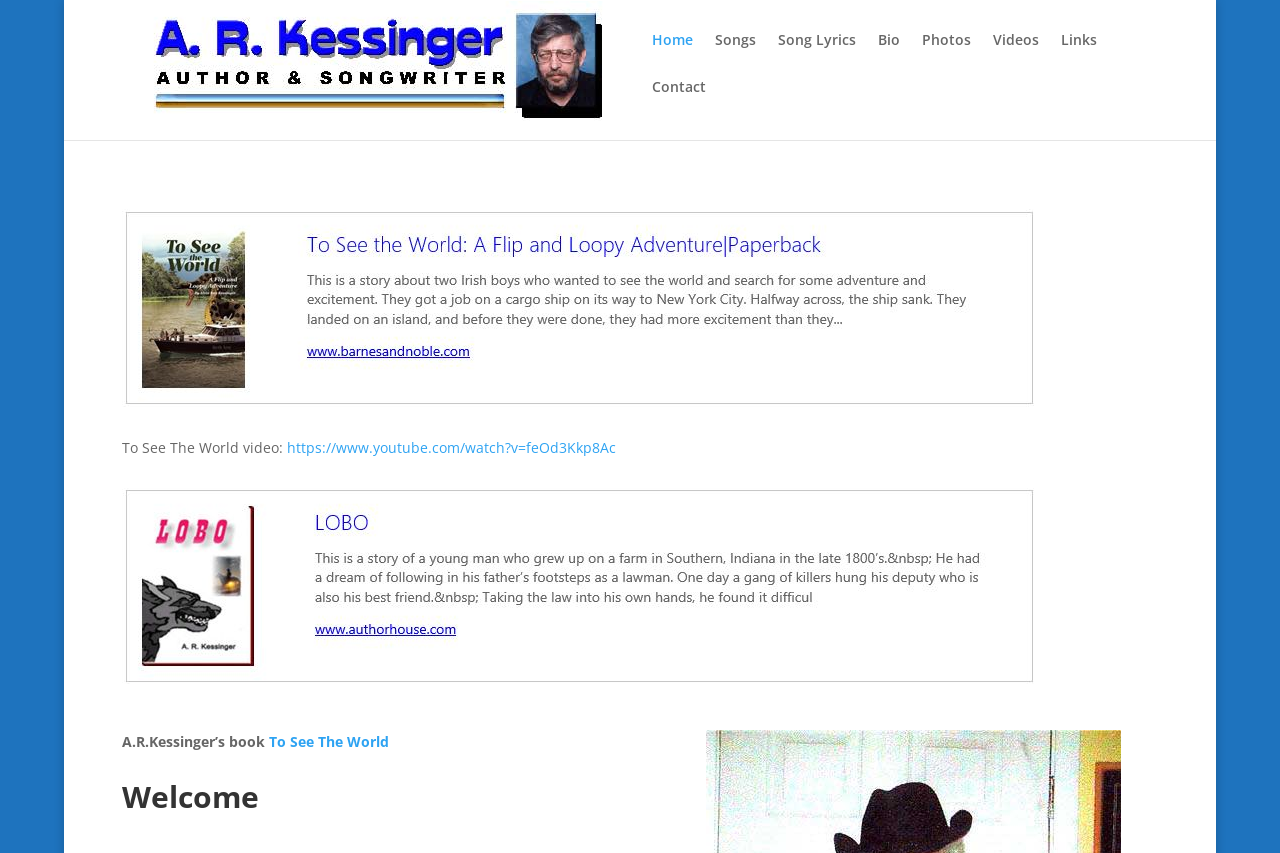Please determine the bounding box coordinates for the element with the description: "Song Lyrics".

[0.607, 0.039, 0.668, 0.094]